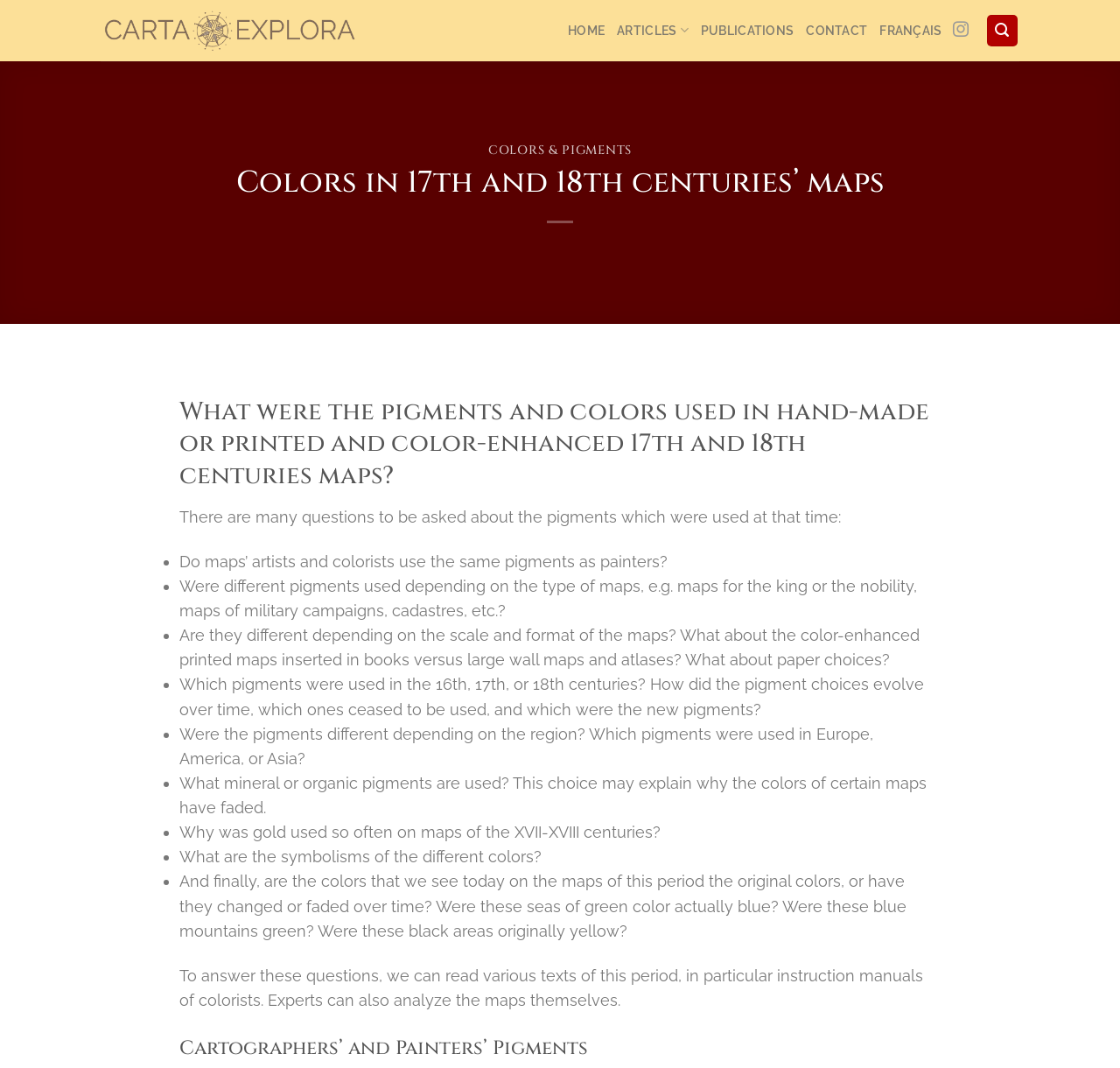Please mark the bounding box coordinates of the area that should be clicked to carry out the instruction: "Read the article 'COLORS & PIGMENTS'".

[0.211, 0.135, 0.789, 0.147]